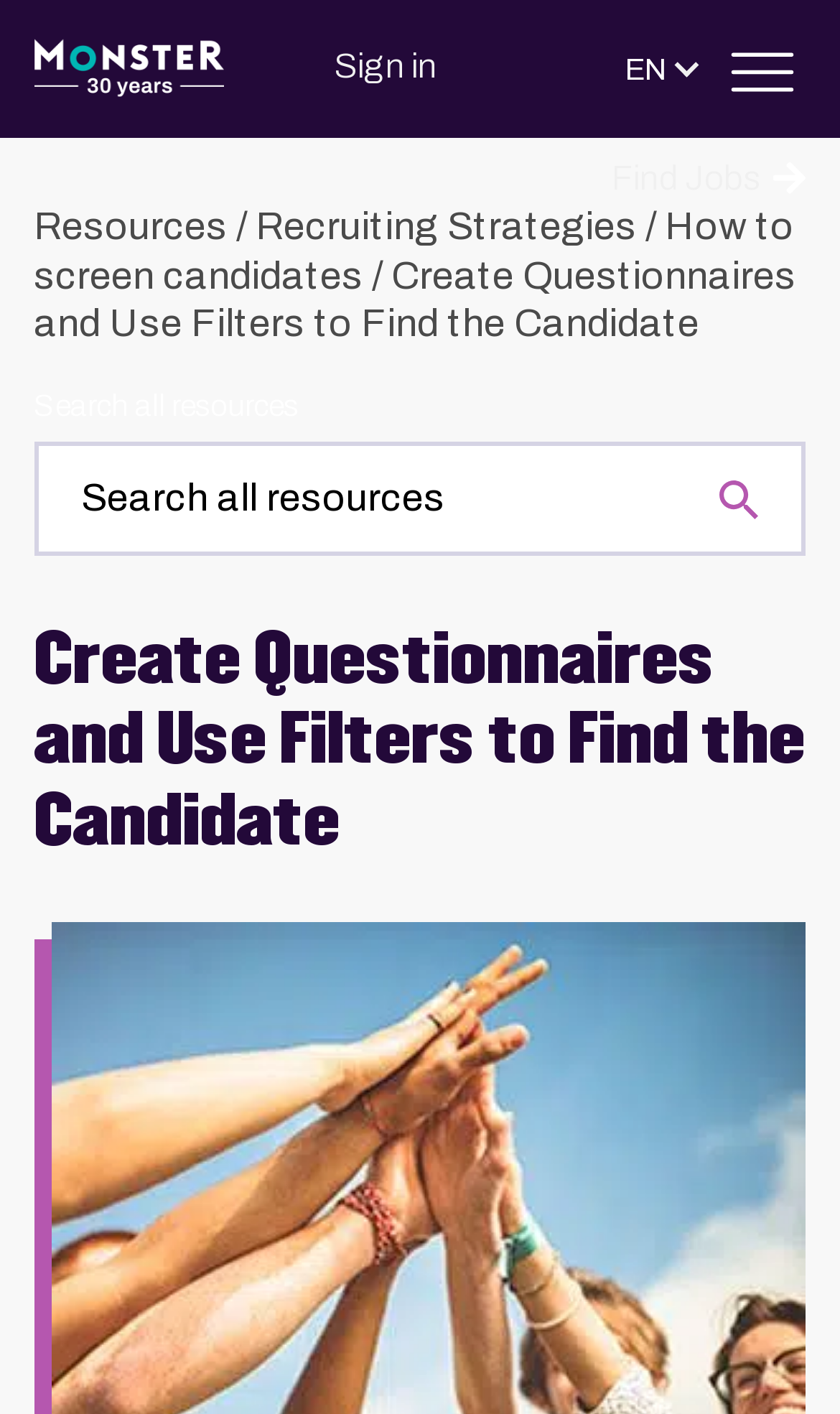Locate the bounding box coordinates of the element to click to perform the following action: 'Sign in'. The coordinates should be given as four float values between 0 and 1, in the form of [left, top, right, bottom].

[0.397, 0.034, 0.521, 0.069]